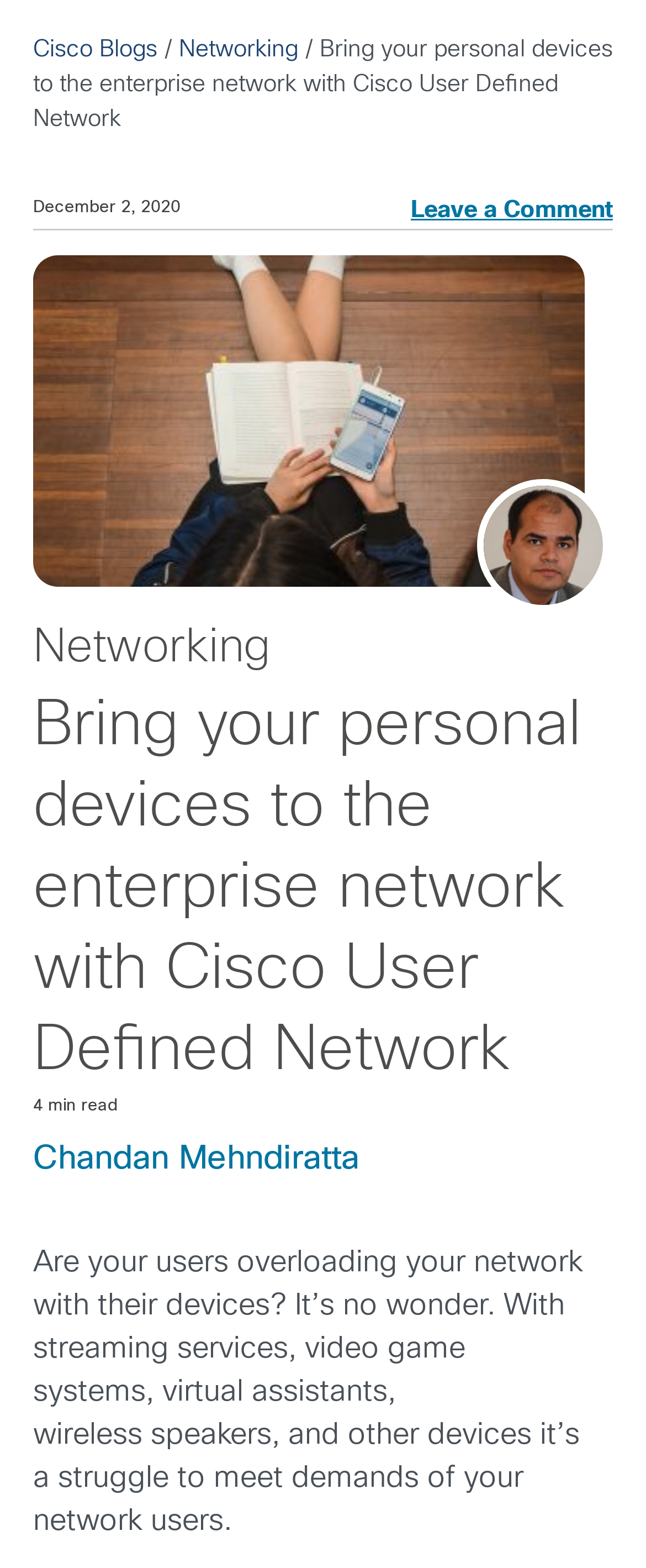Please answer the following question using a single word or phrase: 
How many minutes does it take to read the blog post?

4 min